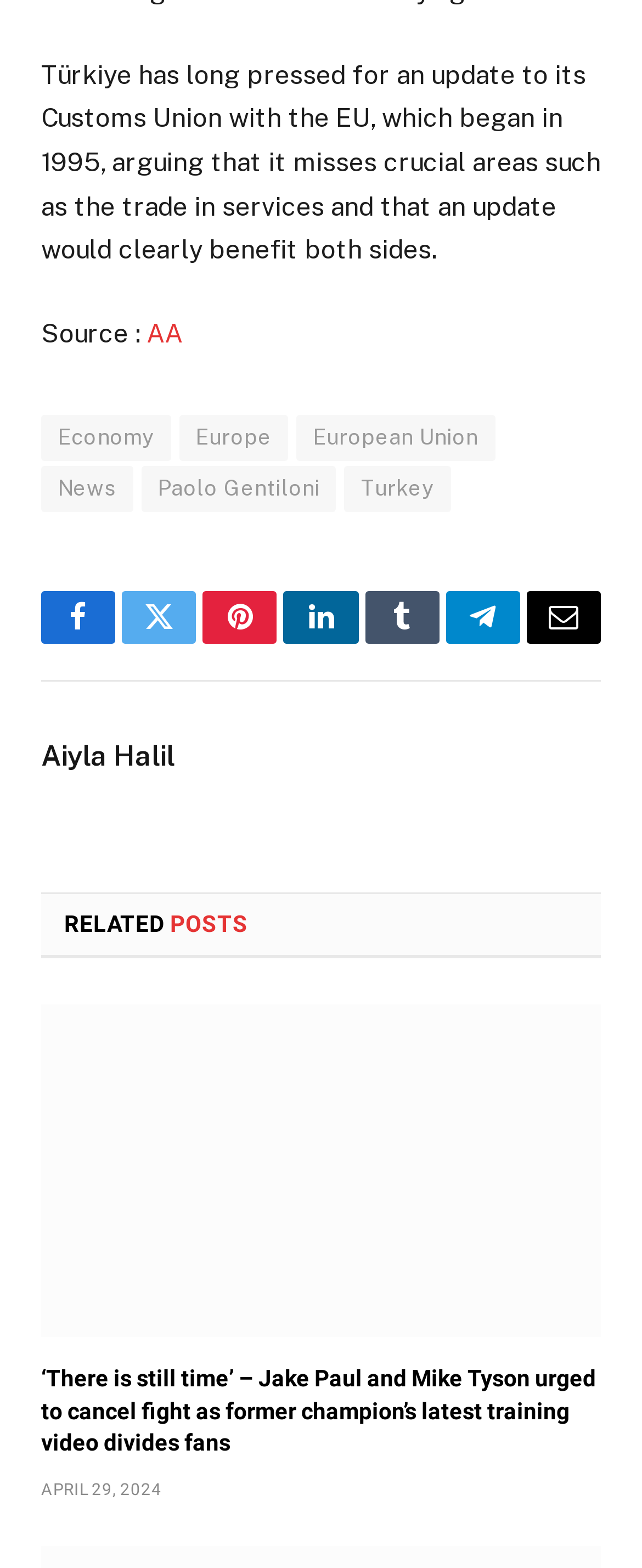Pinpoint the bounding box coordinates of the area that must be clicked to complete this instruction: "View related posts".

[0.1, 0.581, 0.386, 0.599]